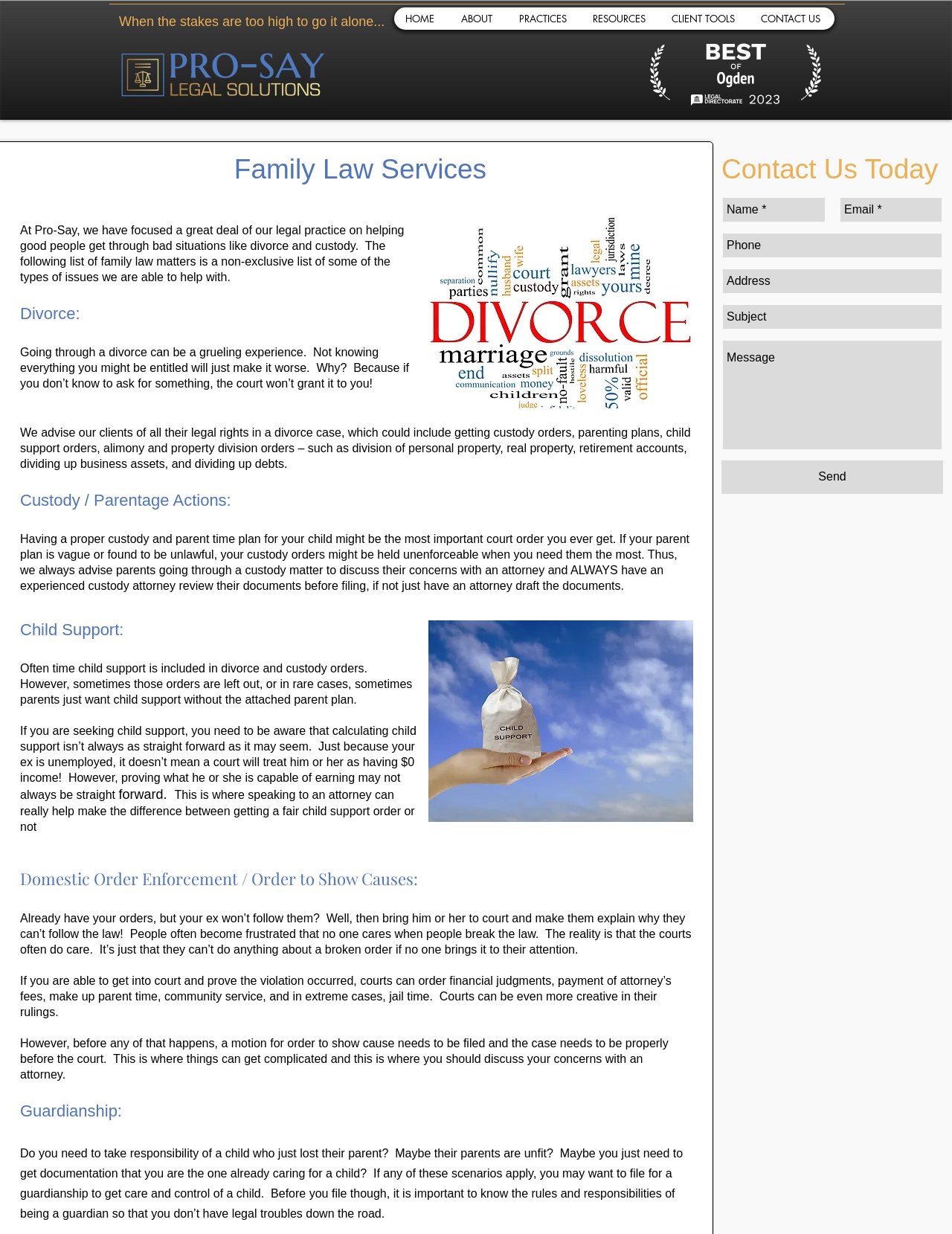With reference to the image, please provide a detailed answer to the following question: What is the name of the law firm?

The name of the law firm can be found in the top-left corner of the webpage, where it says 'Pro-Say Legal Solutions | Family Law Services | Family Law Utah'. This is likely the name of the law firm that provides family law services.